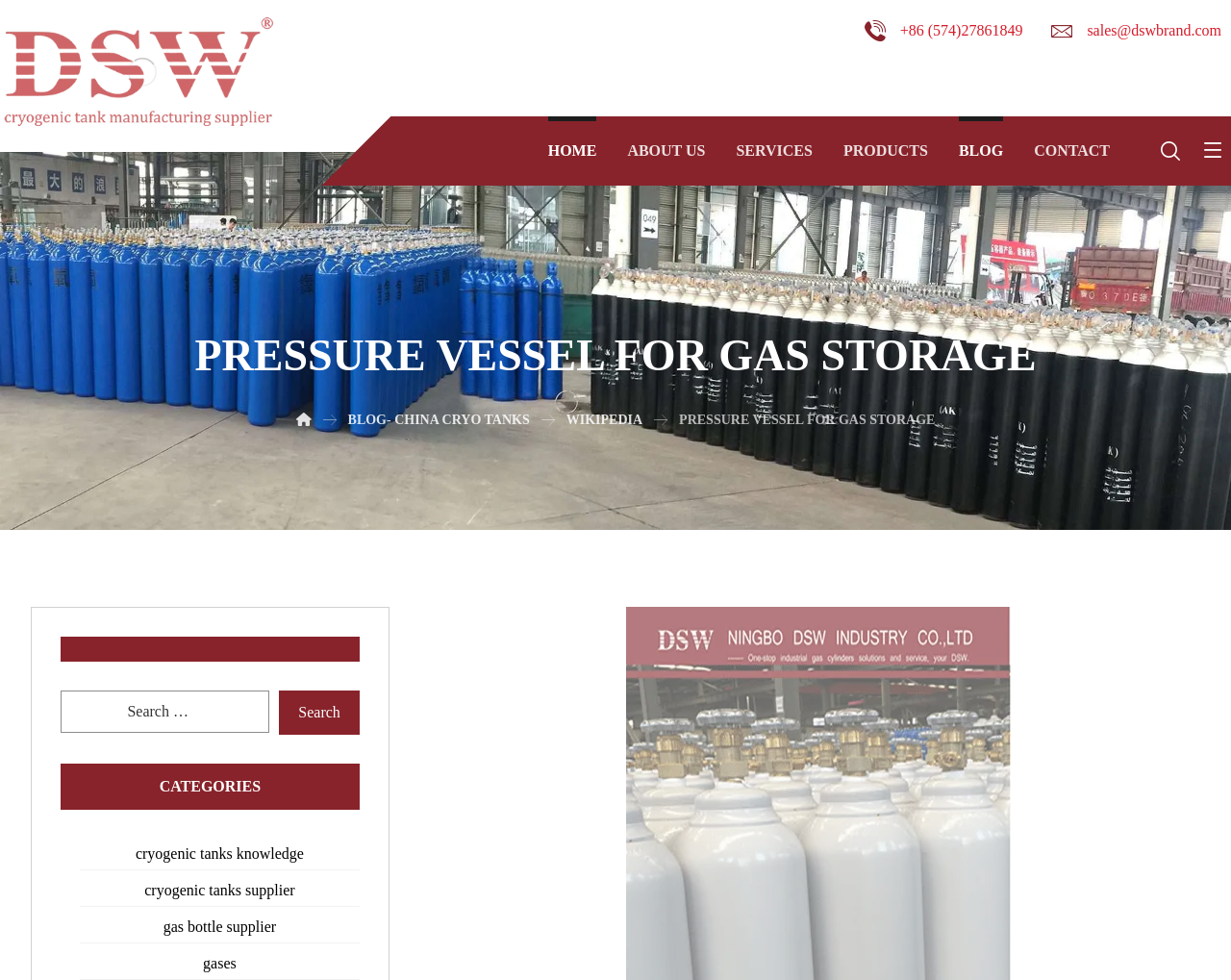Provide the bounding box for the UI element matching this description: "gas bottle supplier".

[0.065, 0.93, 0.292, 0.962]